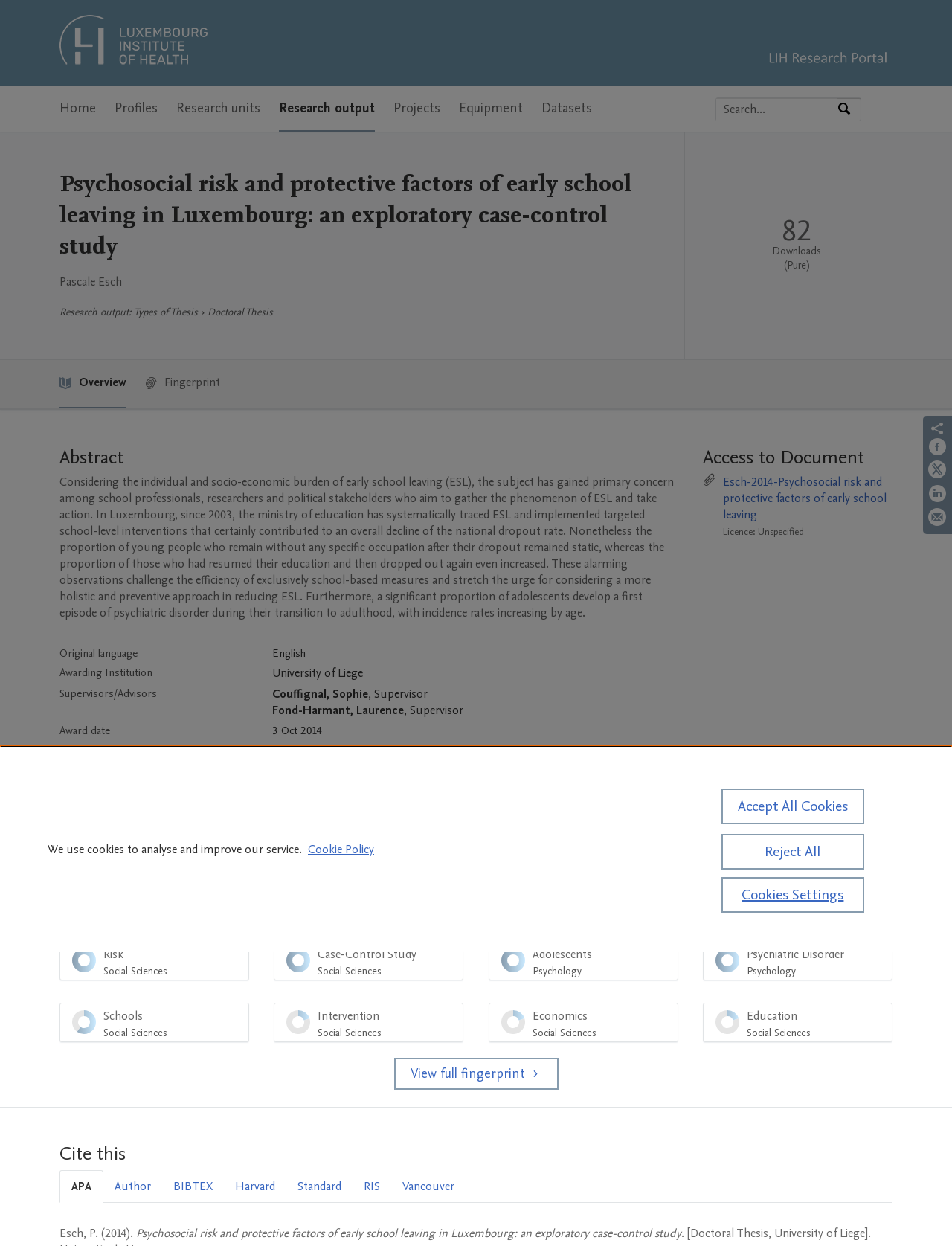Based on the element description Risk Social Sciences 100%, identify the bounding box of the UI element in the given webpage screenshot. The coordinates should be in the format (top-left x, top-left y, bottom-right x, bottom-right y) and must be between 0 and 1.

[0.062, 0.755, 0.262, 0.787]